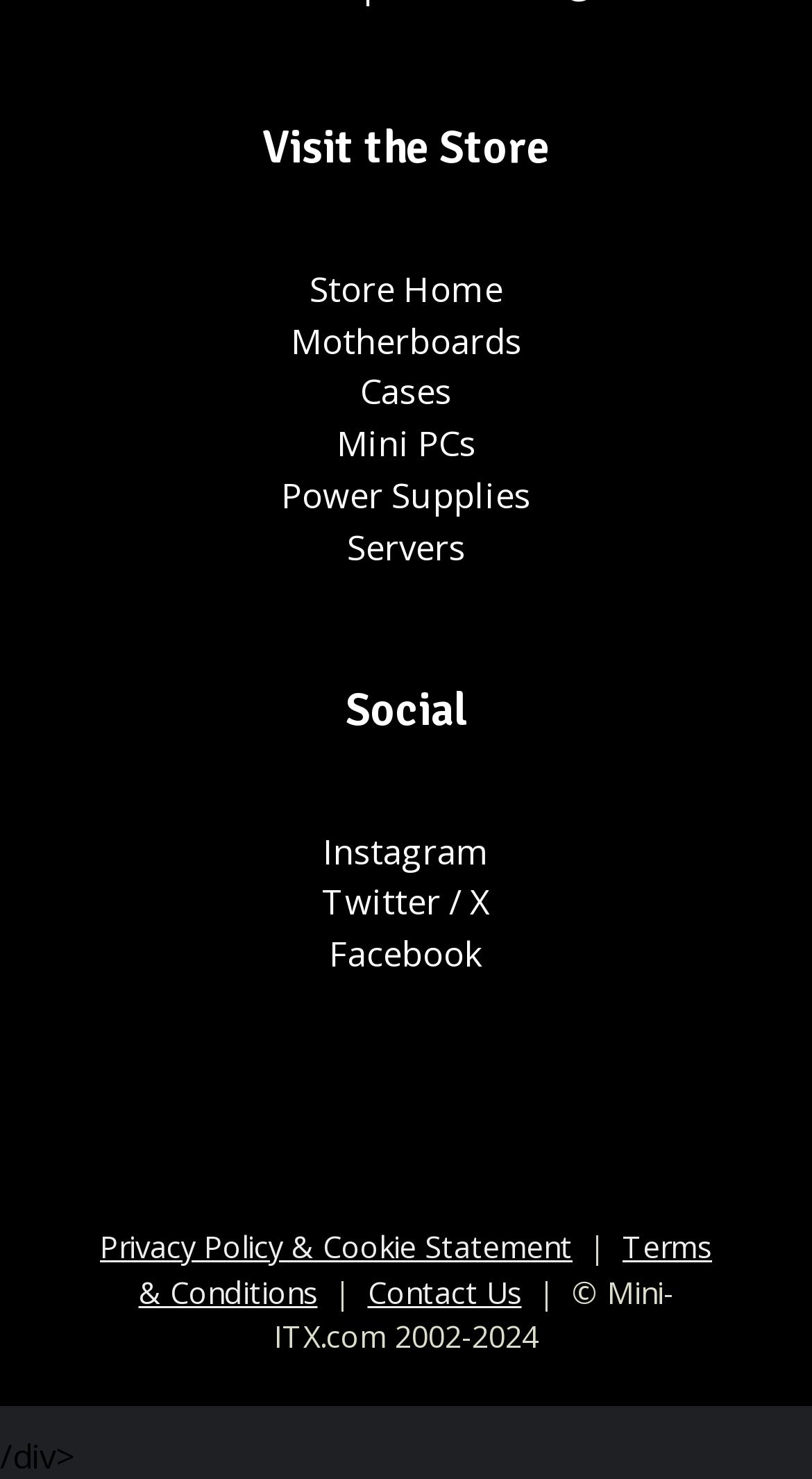What is the current year displayed on the webpage?
Using the image provided, answer with just one word or phrase.

2024